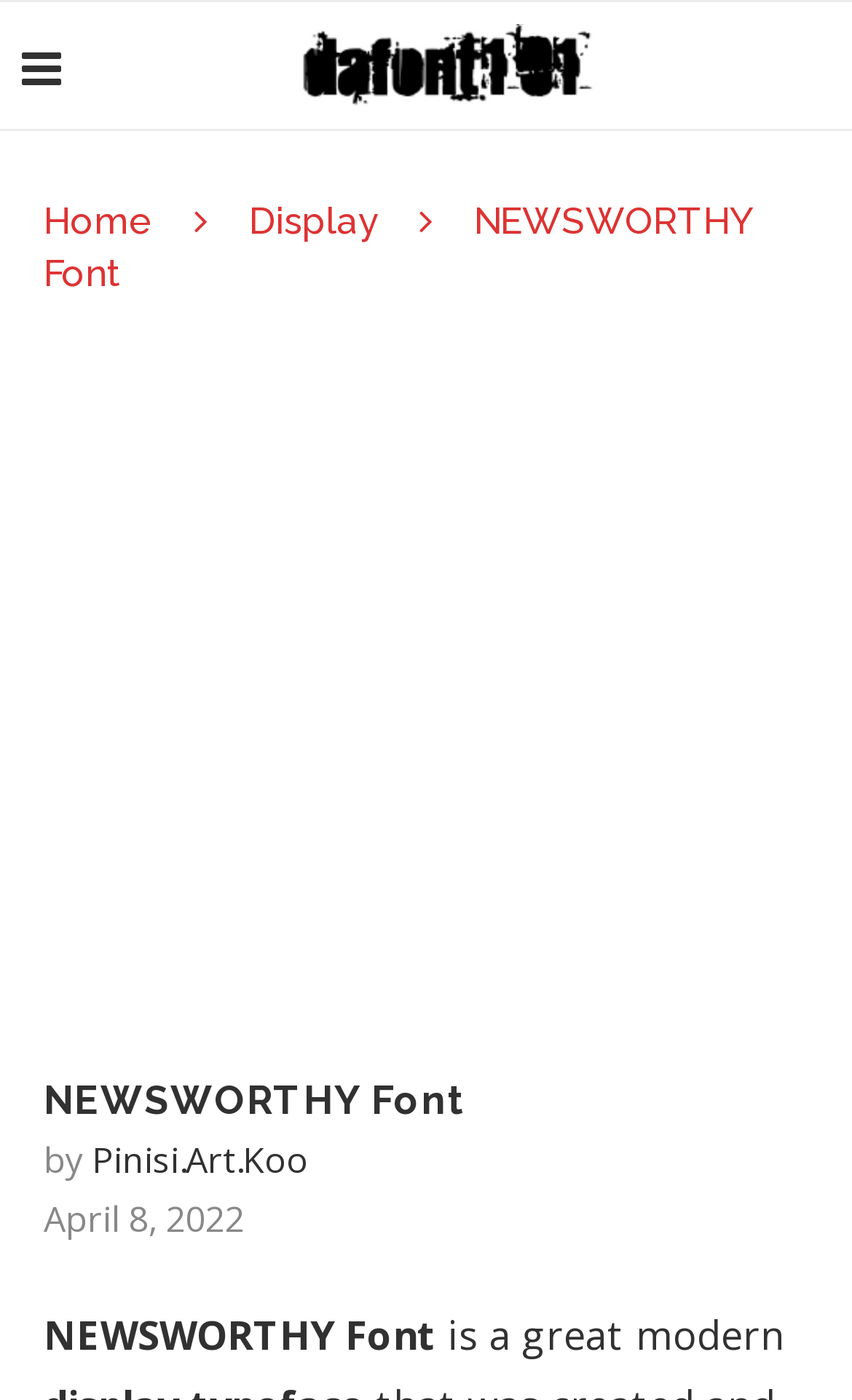What is the category of the font?
Please provide a single word or phrase based on the screenshot.

Display